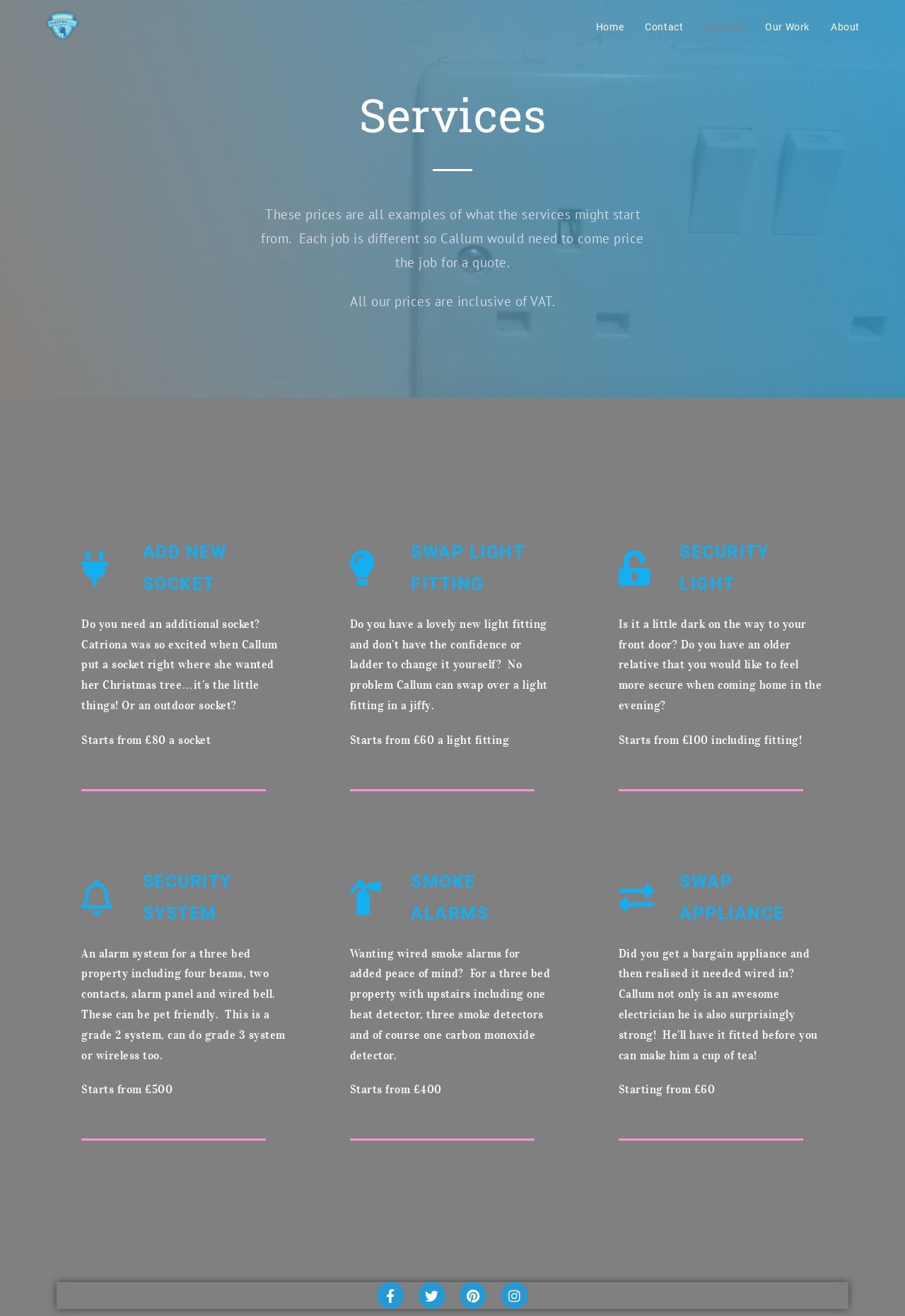Locate the coordinates of the bounding box for the clickable region that fulfills this instruction: "Click on the 'Home' link".

[0.647, 0.0, 0.701, 0.041]